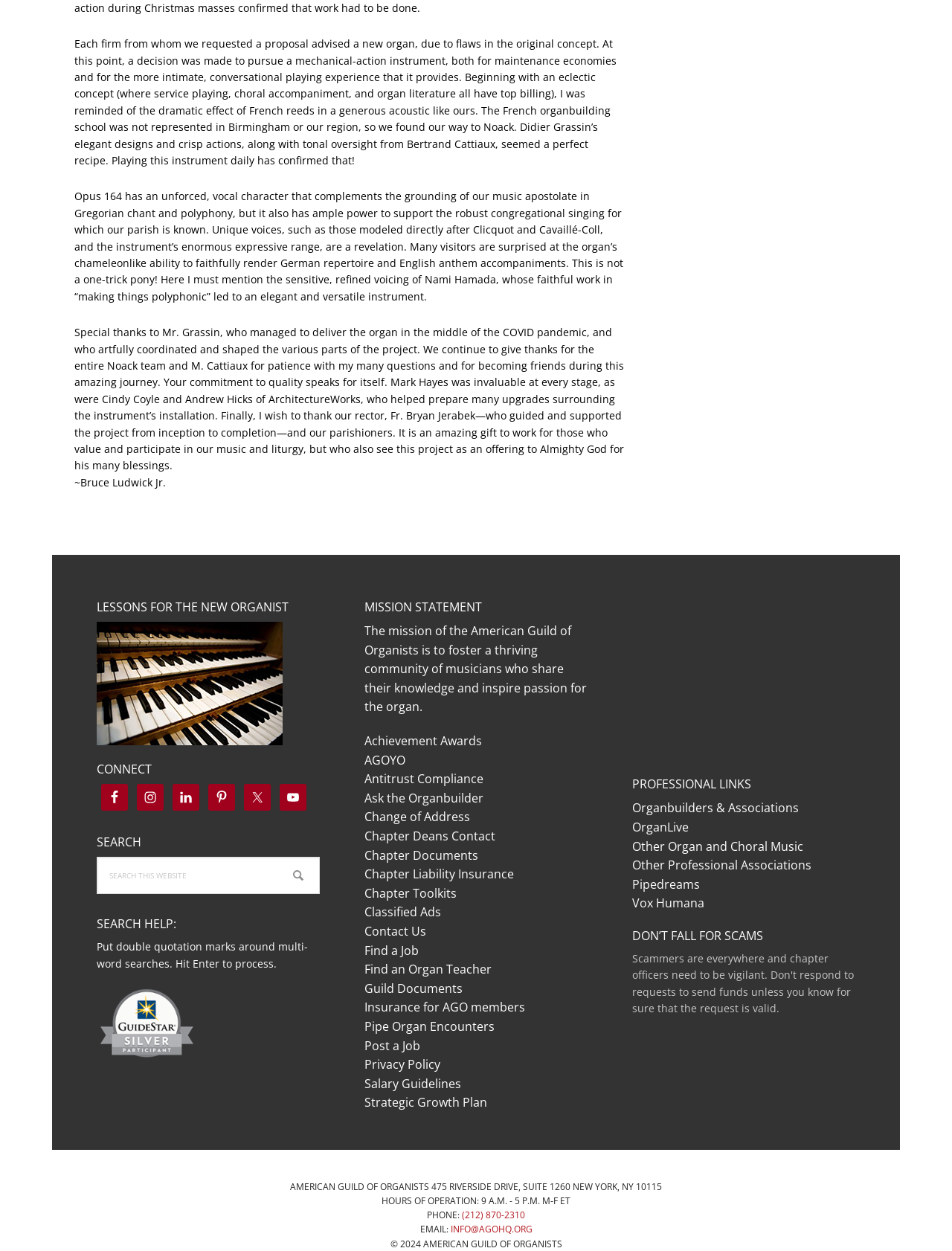Locate the bounding box coordinates of the item that should be clicked to fulfill the instruction: "Click the 'MISSION STATEMENT' heading".

[0.383, 0.479, 0.617, 0.491]